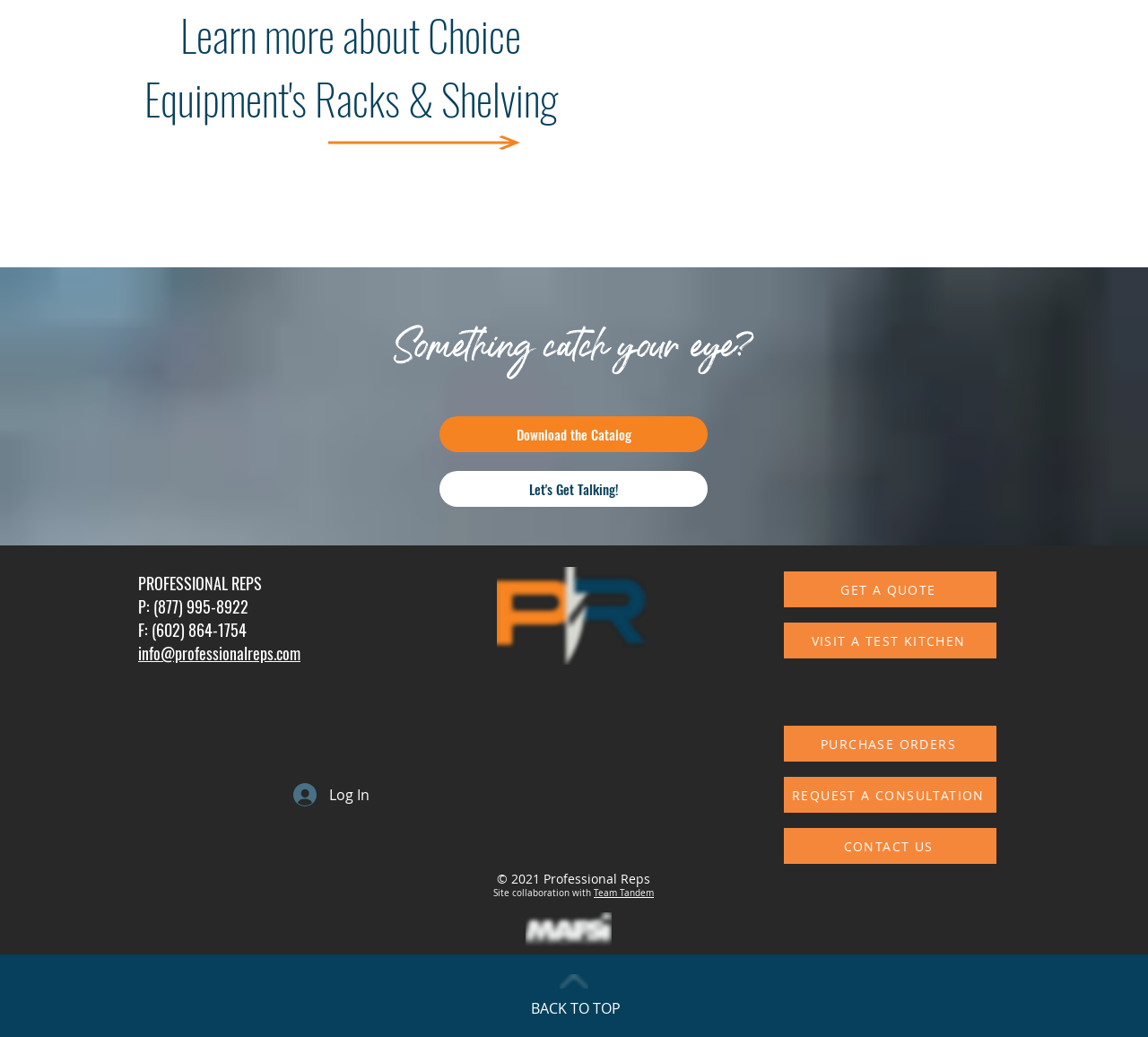Locate the bounding box coordinates of the element that should be clicked to fulfill the instruction: "CONTACT US".

[0.683, 0.798, 0.868, 0.833]